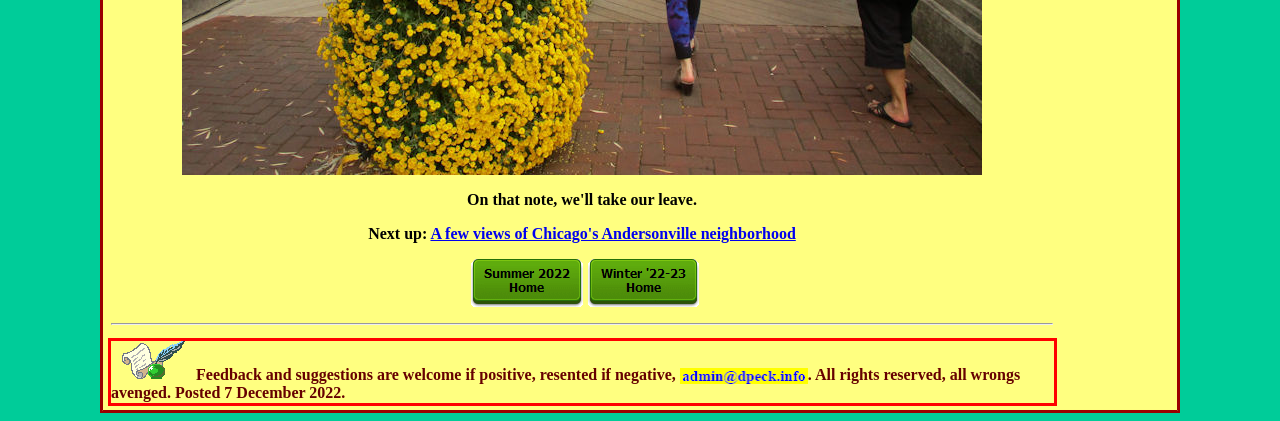Given a screenshot of a webpage with a red bounding box, please identify and retrieve the text inside the red rectangle.

Feedback and suggestions are welcome if positive, resented if negative, . All rights reserved, all wrongs avenged. Posted 7 December 2022.